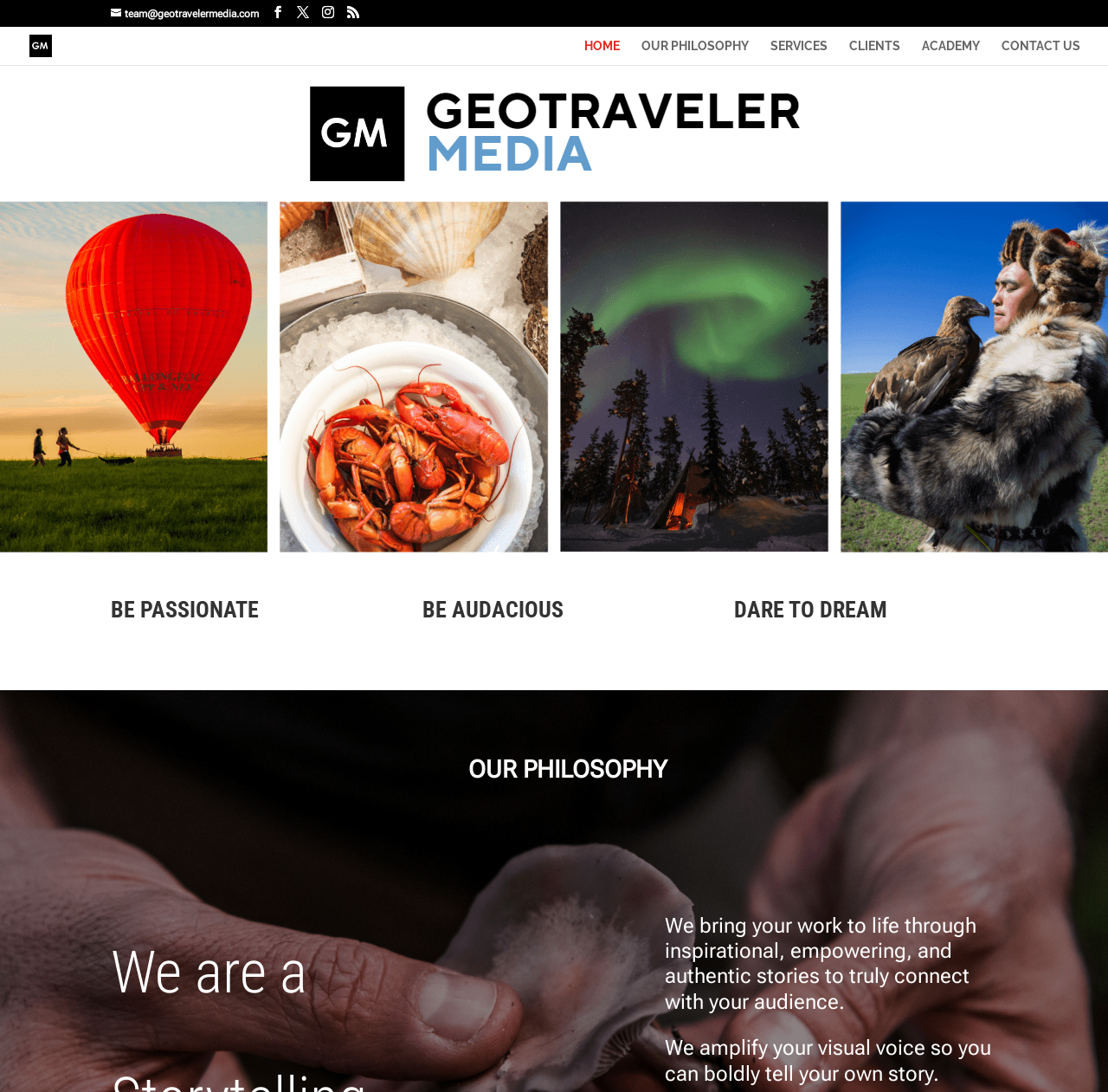Illustrate the webpage's structure and main components comprehensively.

This webpage is about a creative storytelling agency in Stockholm, Sweden. At the top left, there is a link to the team's email address, followed by a series of social media links. To the right of these links, there is a logo of Geotraveler Media, accompanied by an image. 

Below these elements, there is a navigation menu with six links: HOME, OUR PHILOSOPHY, SERVICES, CLIENTS, ACADEMY, and CONTACT US. 

On the main content area, there are three headings: BE PASSIONATE, BE AUDACIOUS, and DARE TO DREAM, which are positioned horizontally across the page. 

Below these headings, there is a section about the agency's philosophy, with a heading "OUR PHILOSOPHY" and a paragraph of text that describes their approach to storytelling. 

Further down, there is another section that starts with a heading "We are a" and continues with three paragraphs of text that explain the agency's mission and values. 

Throughout the page, there are two background images, one covering the top half of the page and another covering the bottom half.